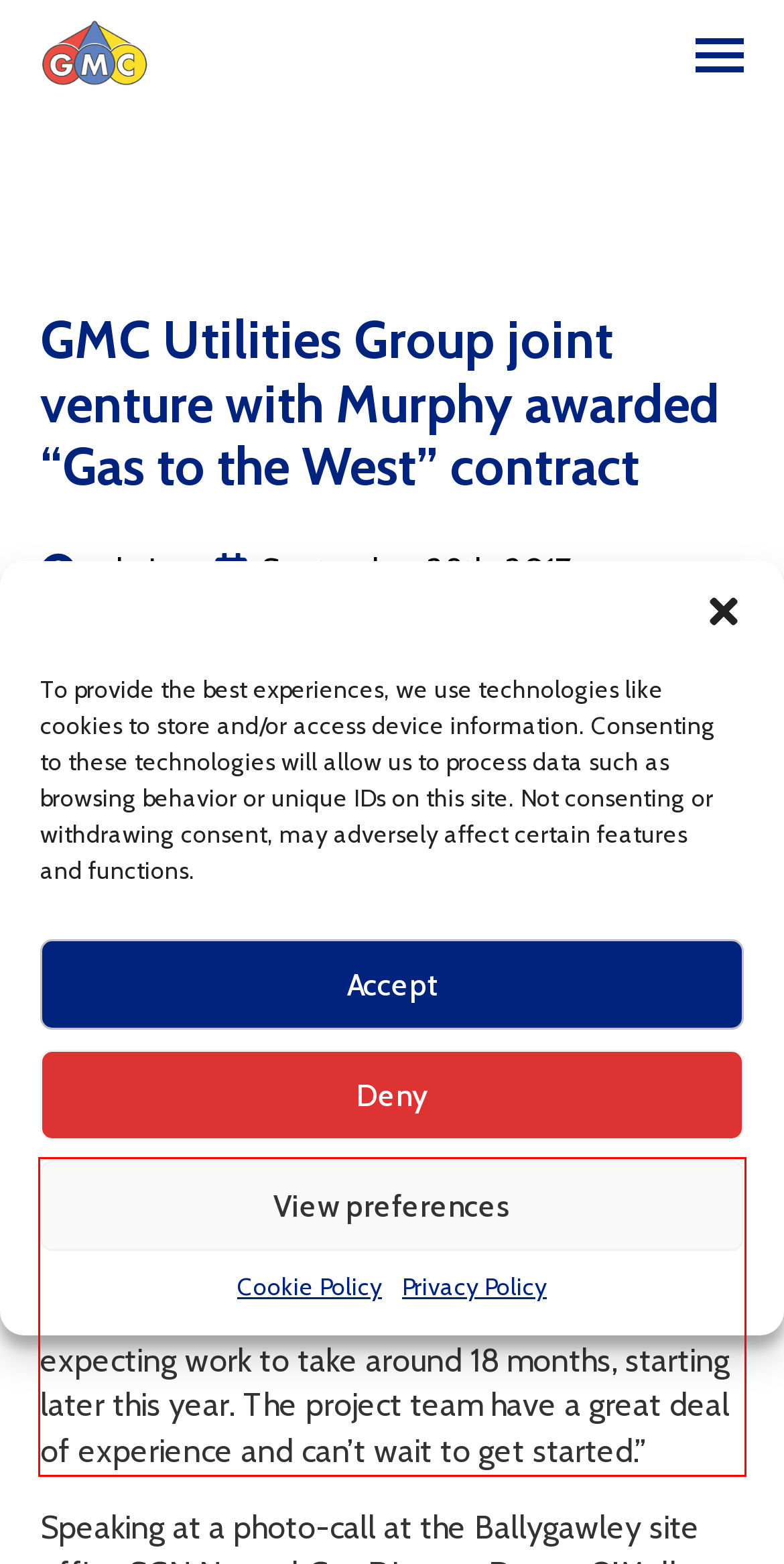Please identify the text within the red rectangular bounding box in the provided webpage screenshot.

Kevin Buckley, Murphy Project Manager, said: “We are delighted to be awarded the contract and work in partnership with GMC Utilities Group. We will establish a base in Ballygawley and will be expecting work to take around 18 months, starting later this year. The project team have a great deal of experience and can’t wait to get started.”